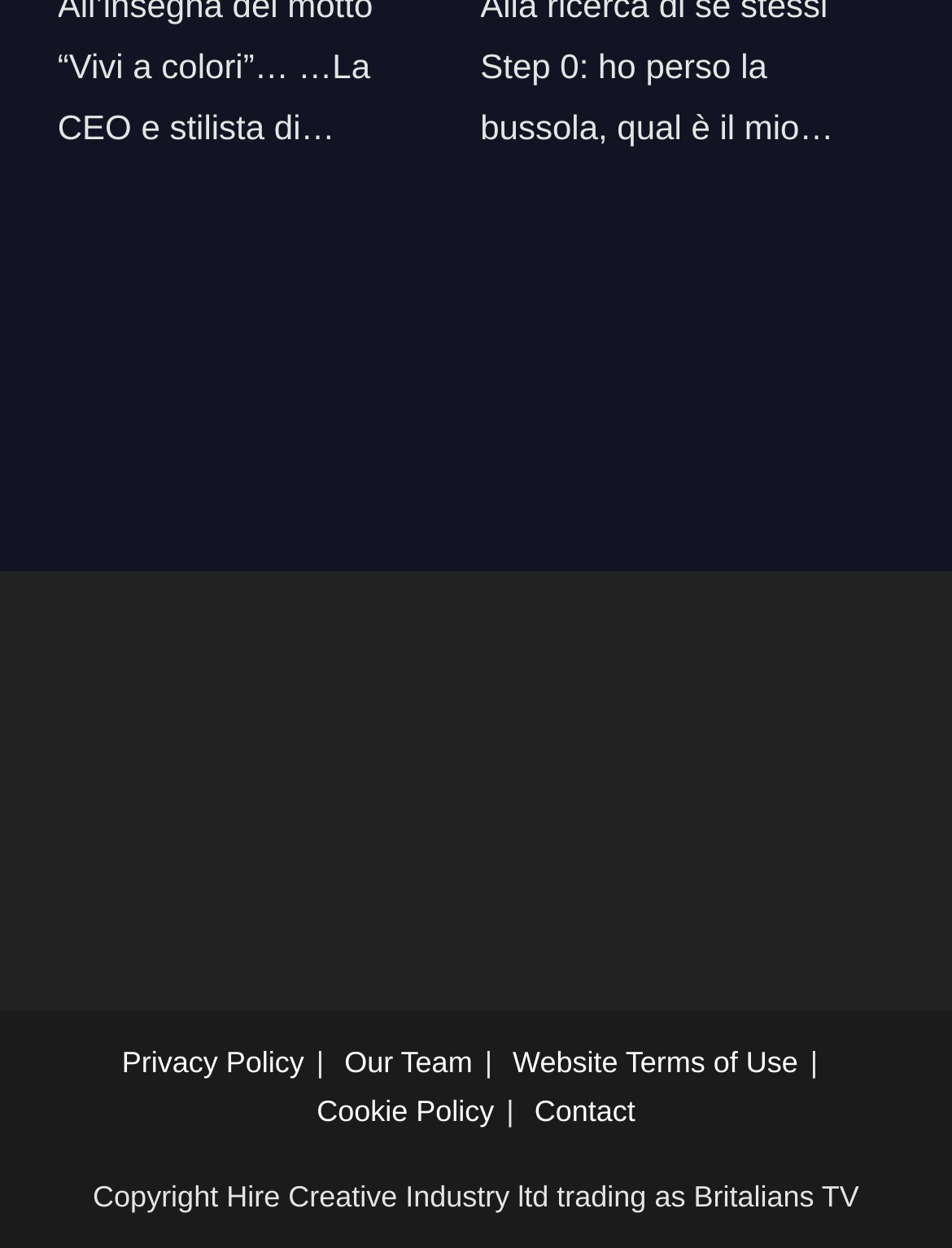What is the company name mentioned in the copyright information?
Look at the screenshot and respond with a single word or phrase.

Hire Creative Industry ltd